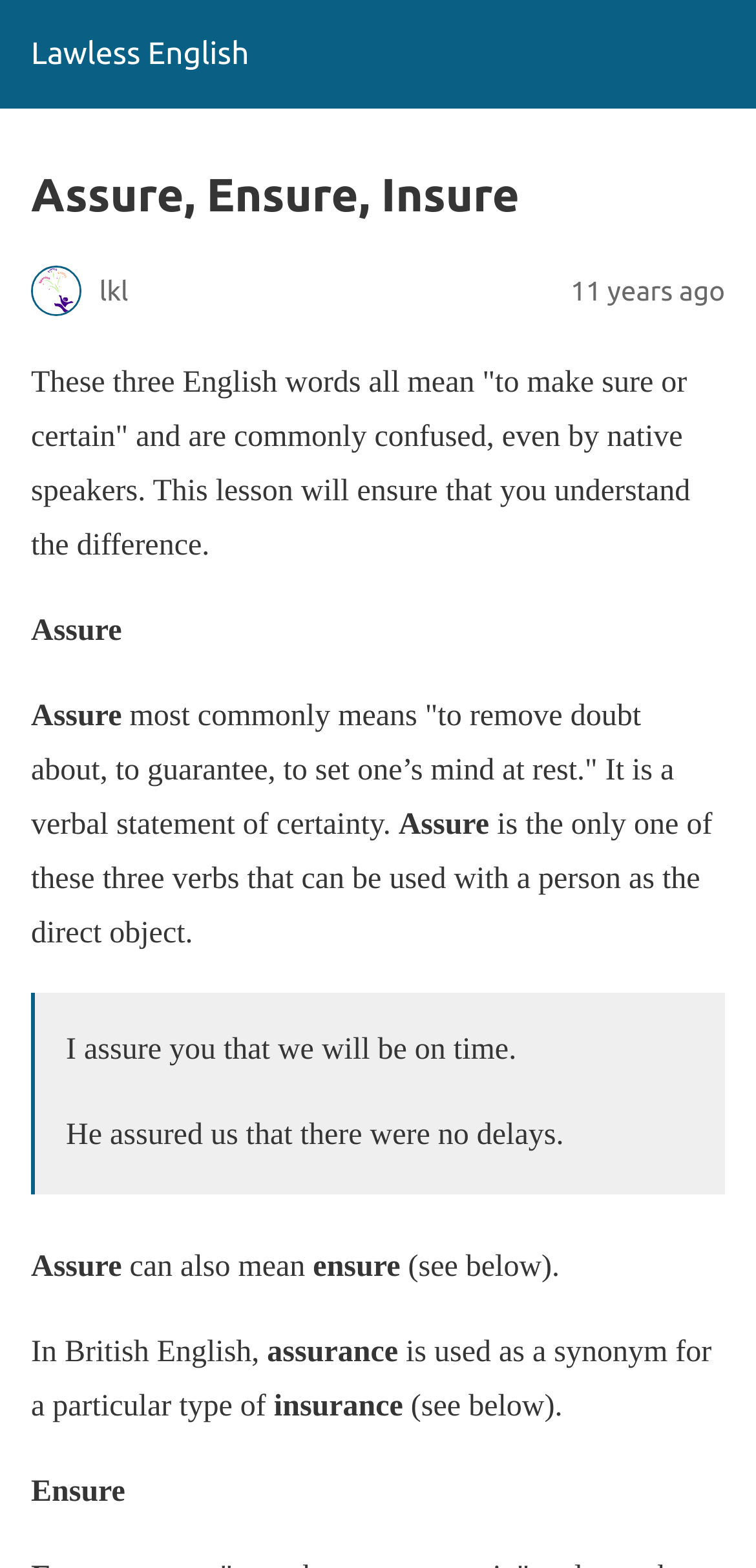Identify the bounding box of the UI component described as: "Lawless English".

[0.041, 0.023, 0.329, 0.046]